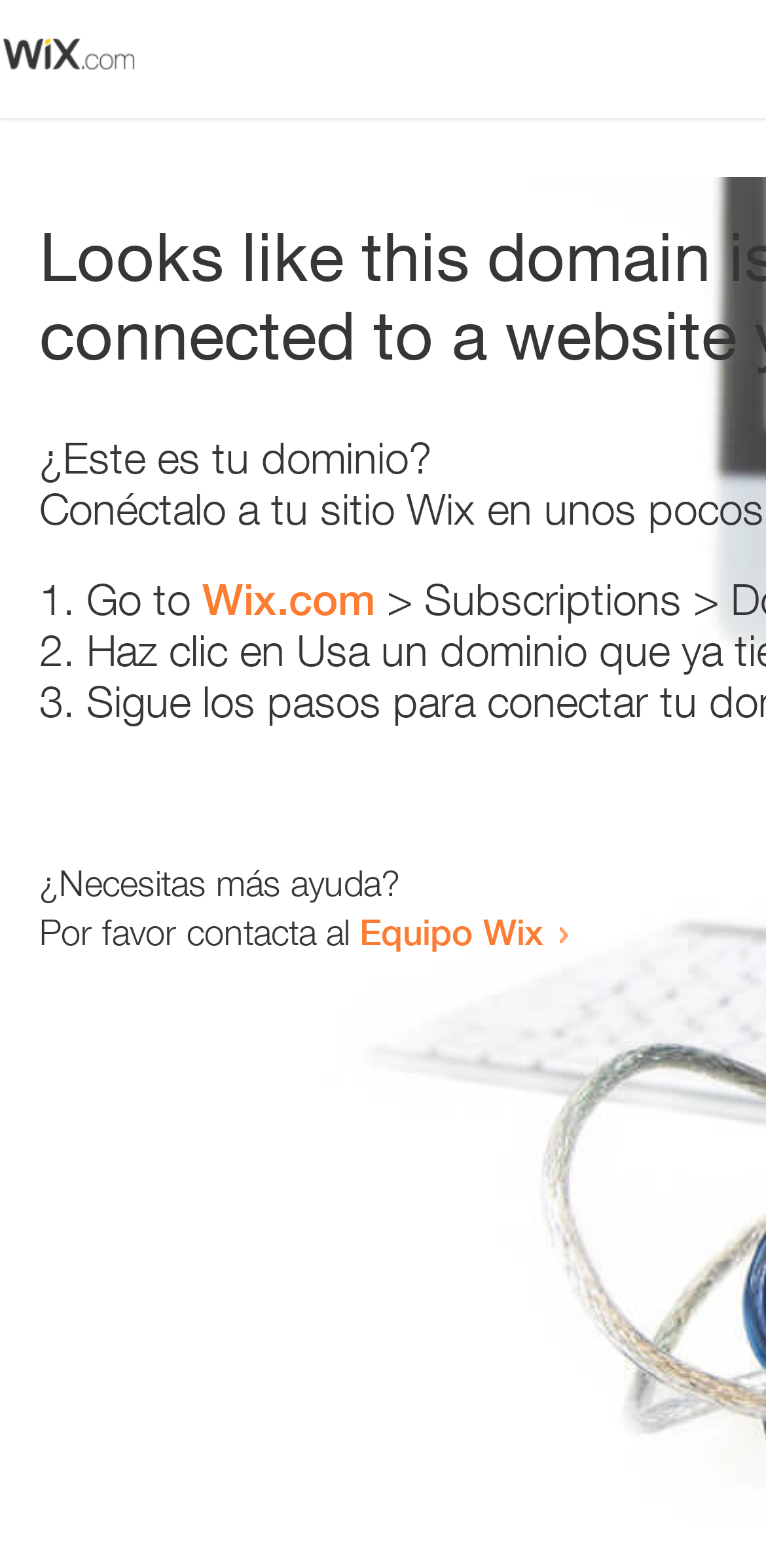How many links are there on the webpage?
Refer to the image and answer the question using a single word or phrase.

2